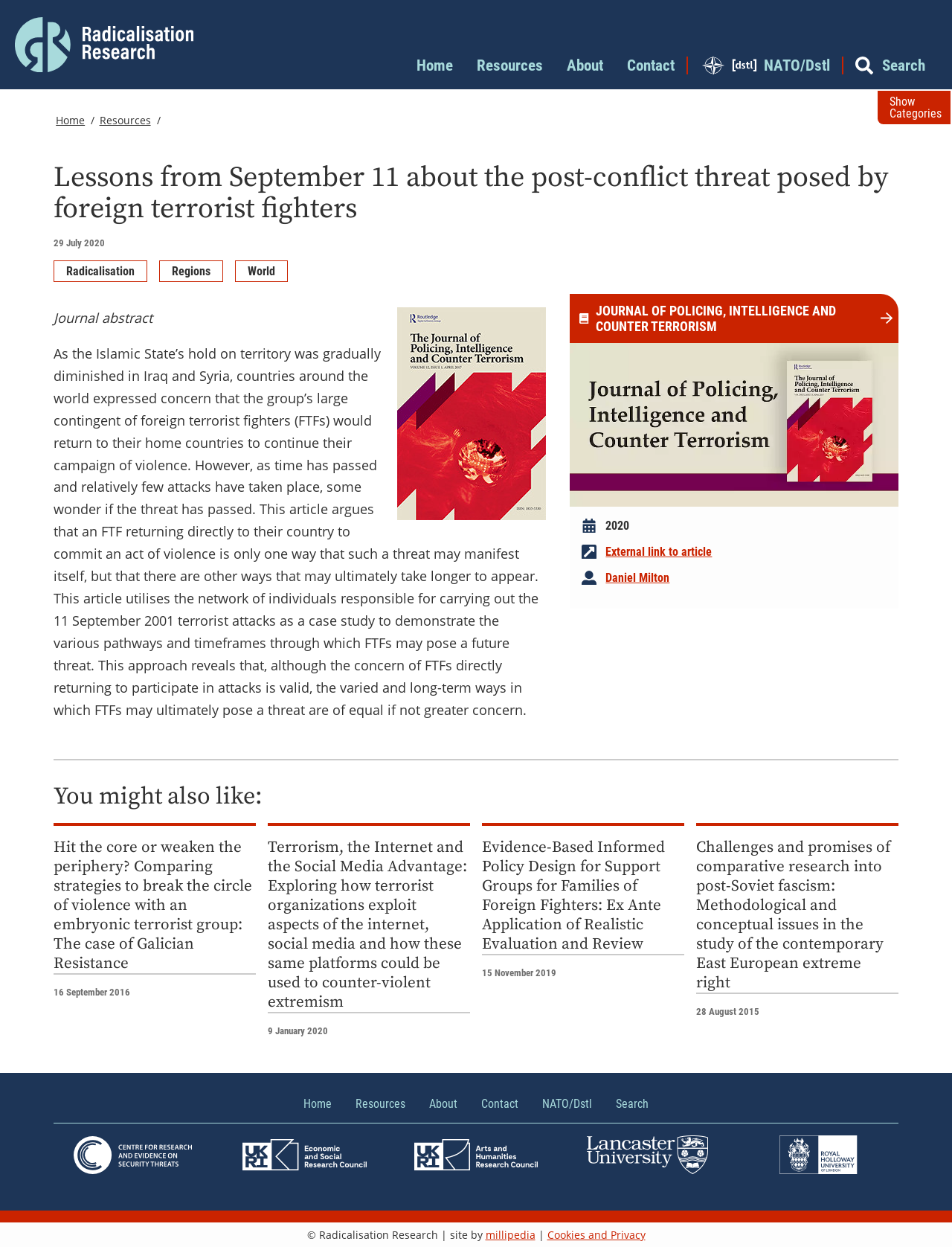Given the element description Educational Supervisors, specify the bounding box coordinates of the corresponding UI element in the format (top-left x, top-left y, bottom-right x, bottom-right y). All values must be between 0 and 1.

None